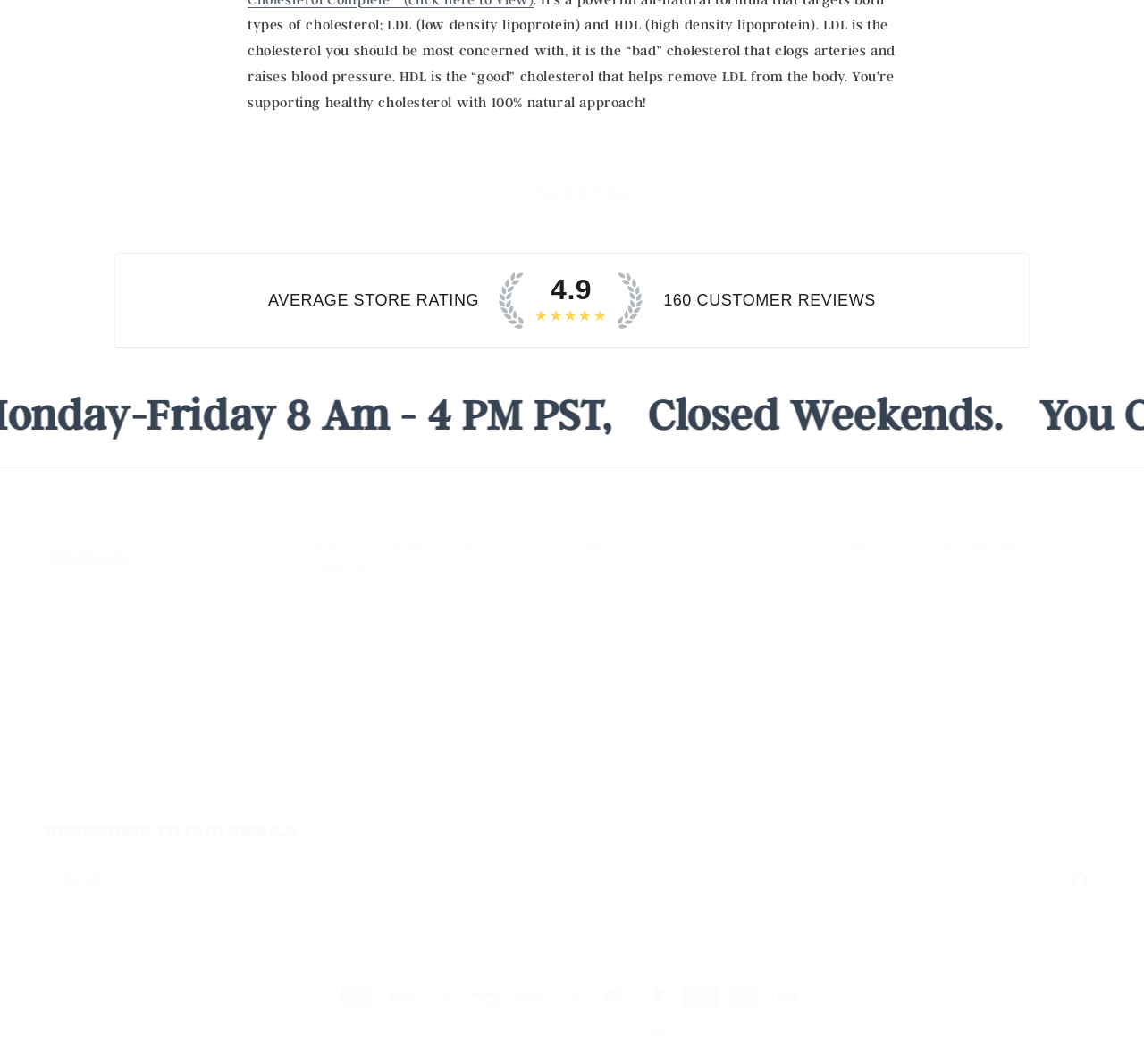Please identify the bounding box coordinates of the element's region that should be clicked to execute the following instruction: "View customer reviews". The bounding box coordinates must be four float numbers between 0 and 1, i.e., [left, top, right, bottom].

[0.609, 0.274, 0.766, 0.291]